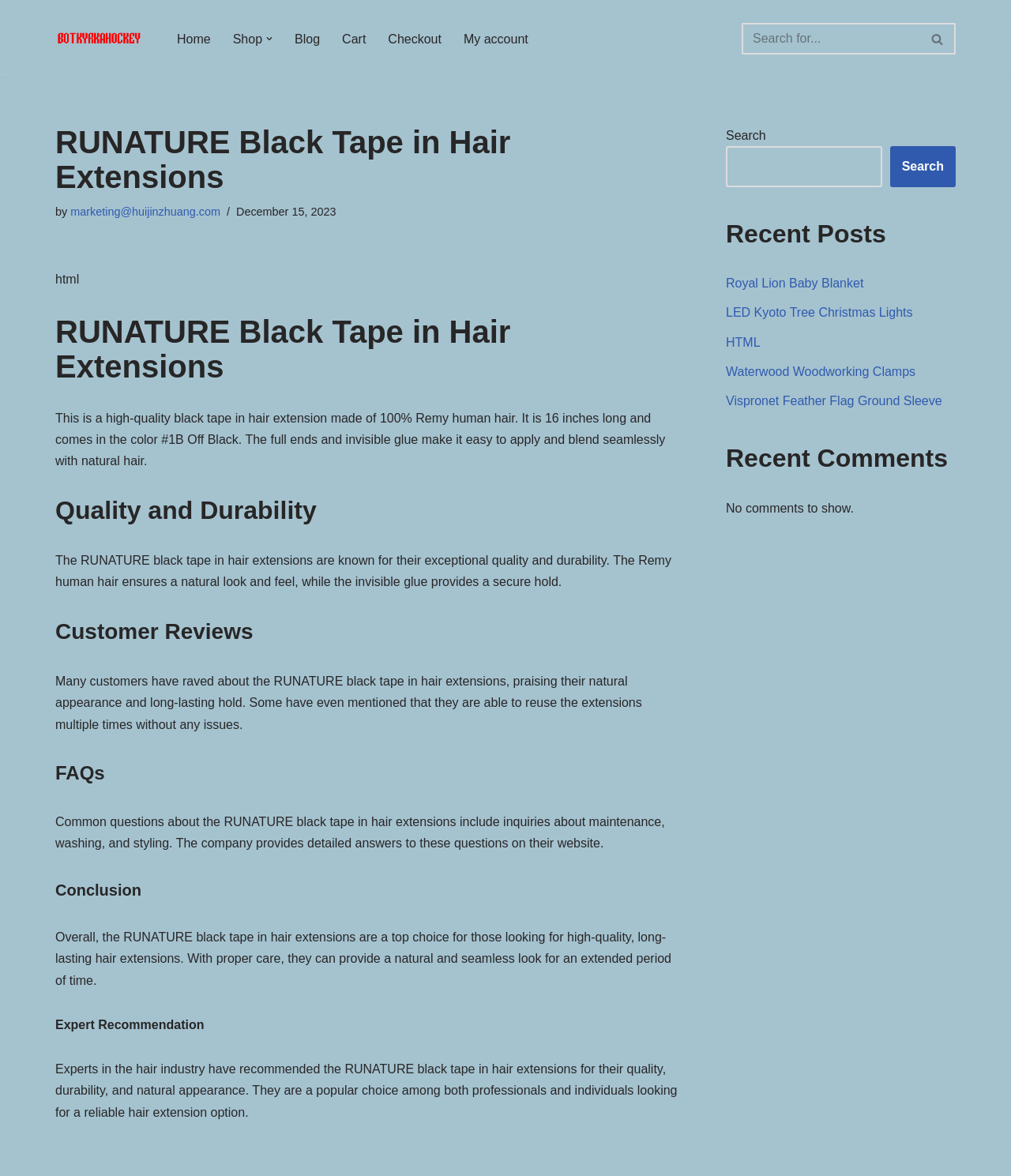Provide an in-depth caption for the elements present on the webpage.

The webpage is about RUNATURE Black Tape in Hair Extensions, with a welcome message to botkyrkahockey. At the top, there is a "Skip to content" link, followed by a navigation menu with links to "Home", "Shop", "Blog", "Cart", "Checkout", and "My account". 

Below the navigation menu, there is a search bar with a search button and a dropdown icon. On the left side of the page, there is a heading "RUNATURE Black Tape in Hair Extensions" followed by a description of the product, including its features, quality, and durability. 

The page is divided into sections, including "Quality and Durability", "Customer Reviews", "FAQs", "Conclusion", and "Expert Recommendation", each with a heading and a brief description. 

On the right side of the page, there is a complementary section with a search bar, a "Recent Posts" section with links to various products, and a "Recent Comments" section with a message indicating that there are no comments to show.